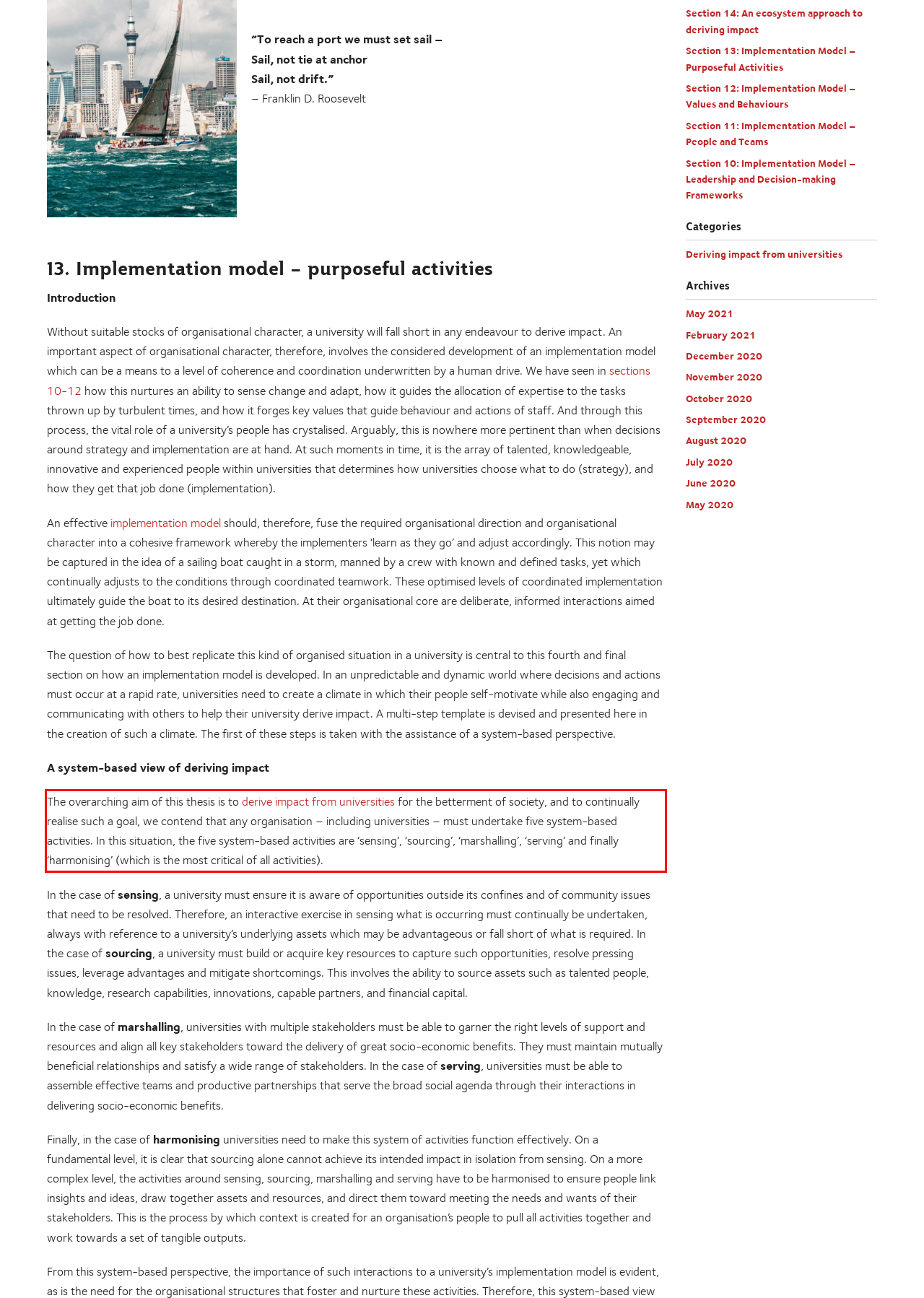By examining the provided screenshot of a webpage, recognize the text within the red bounding box and generate its text content.

The overarching aim of this thesis is to derive impact from universities for the betterment of society, and to continually realise such a goal, we contend that any organisation – including universities – must undertake five system-based activities. In this situation, the five system-based activities are ‘sensing’, ‘sourcing’, ‘marshalling’, ‘serving’ and finally ‘harmonising’ (which is the most critical of all activities).